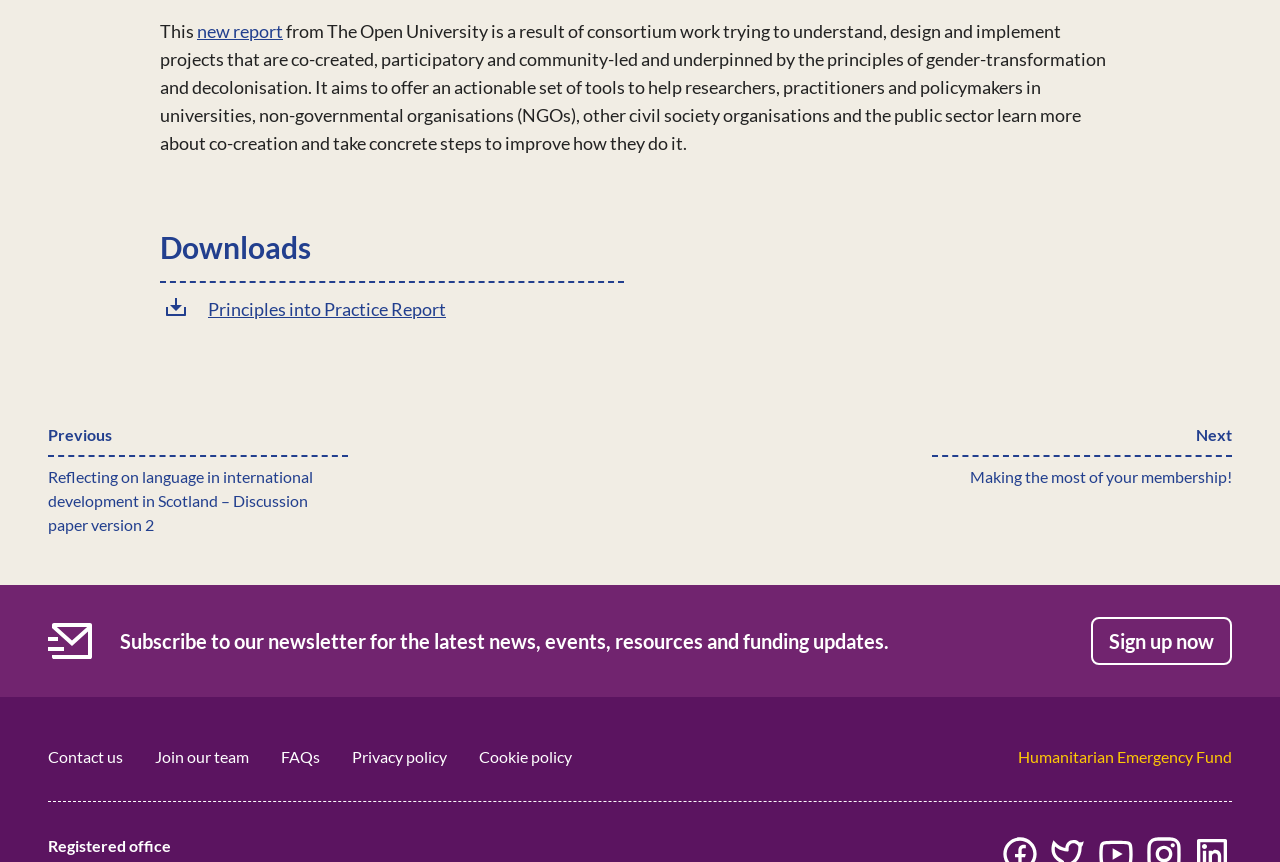Please provide a brief answer to the question using only one word or phrase: 
What is the registered office of the organization?

Not specified